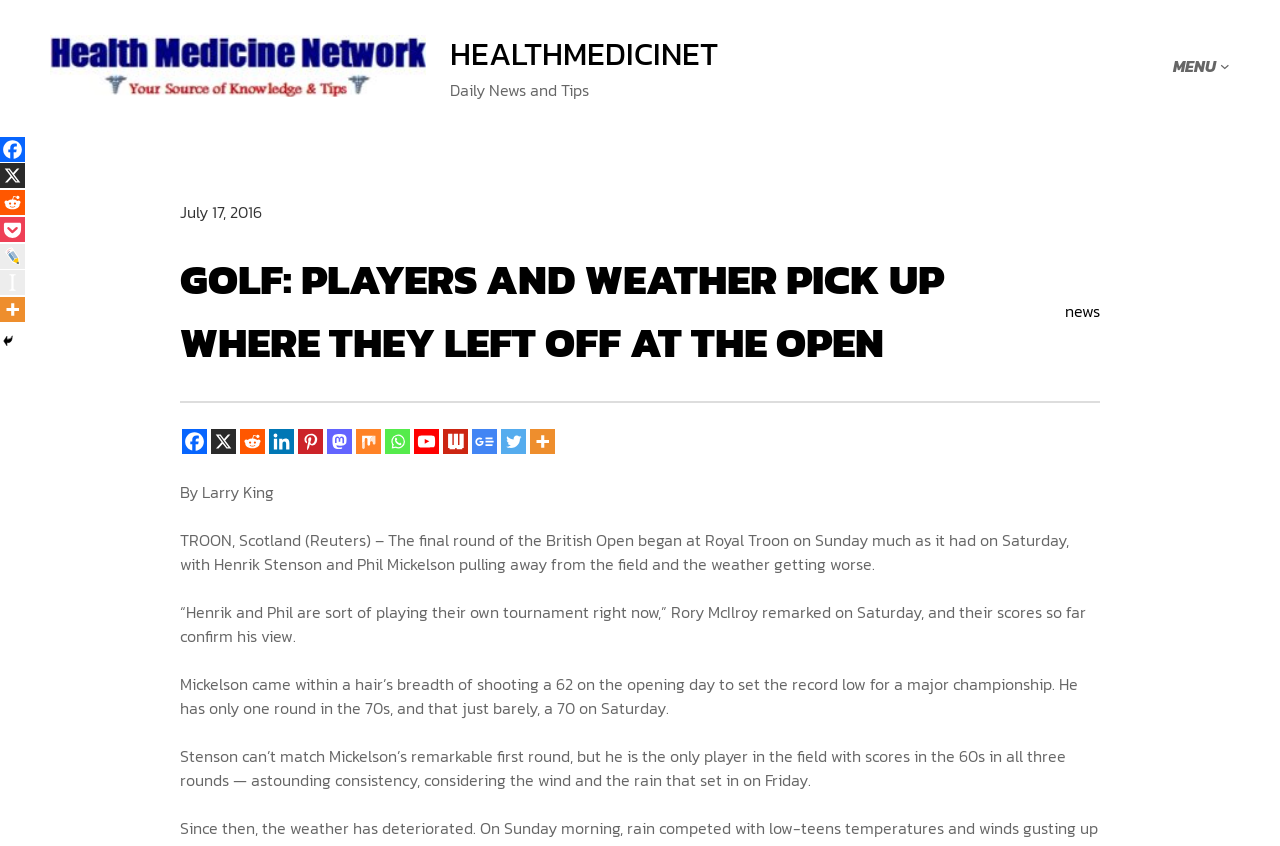Please specify the coordinates of the bounding box for the element that should be clicked to carry out this instruction: "Click the 'Facebook' link". The coordinates must be four float numbers between 0 and 1, formatted as [left, top, right, bottom].

[0.142, 0.507, 0.162, 0.537]